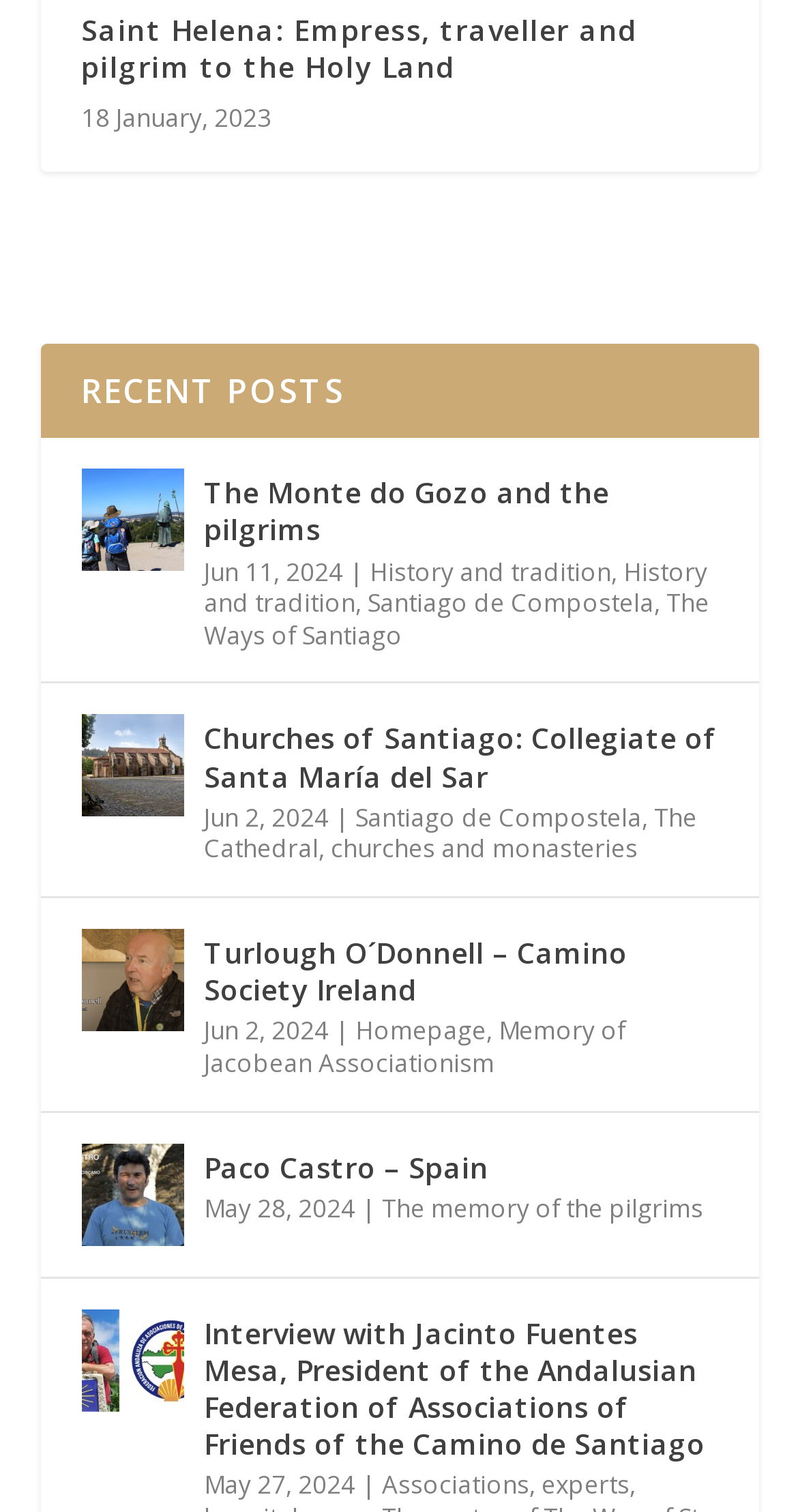Using the elements shown in the image, answer the question comprehensively: How many posts are listed on this webpage?

I counted the number of post titles and images on the webpage and found that there are 8 posts listed.